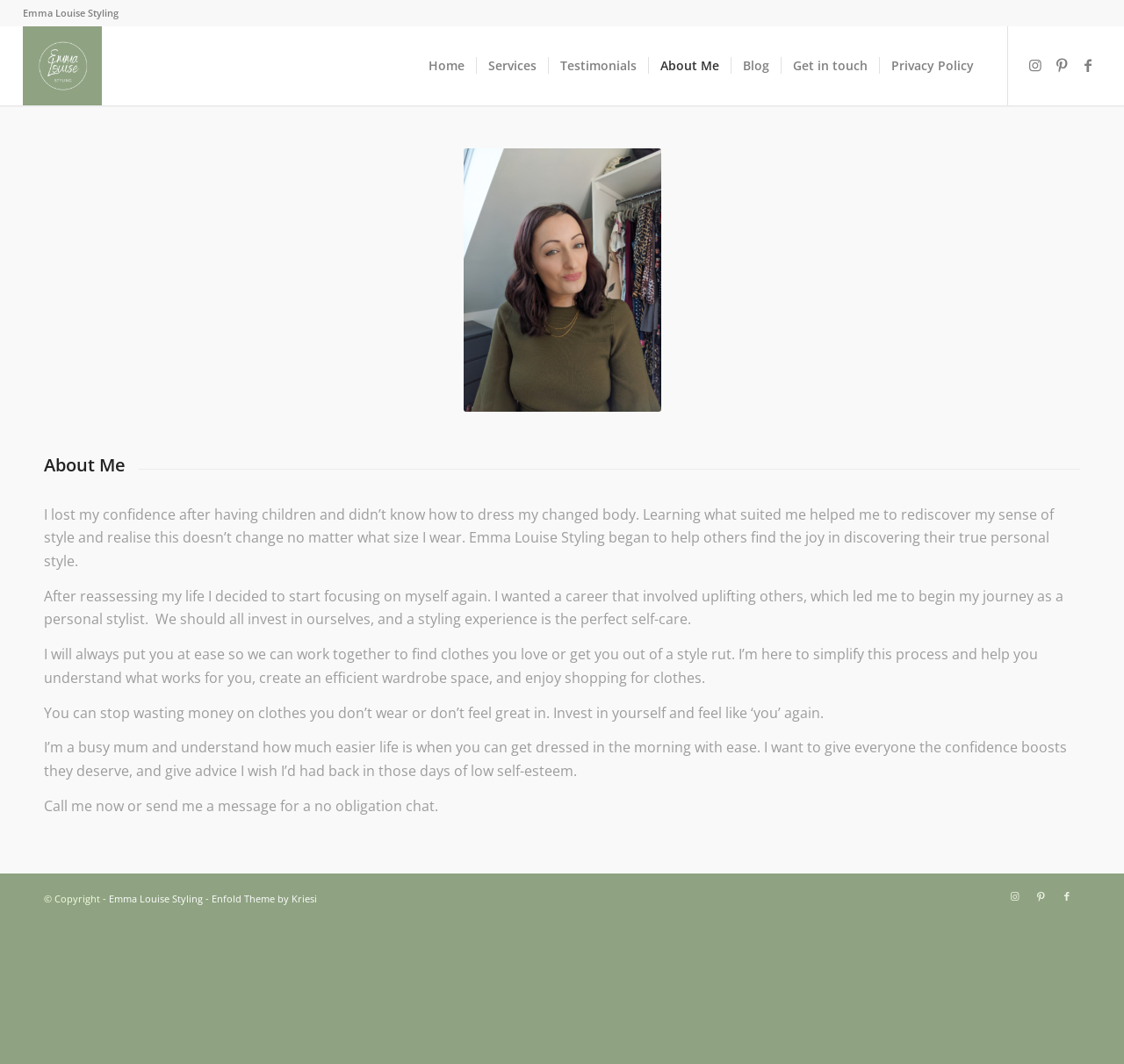Please locate the bounding box coordinates of the element that should be clicked to achieve the given instruction: "Read more about Emma Louise's personal styling services".

[0.424, 0.025, 0.488, 0.099]